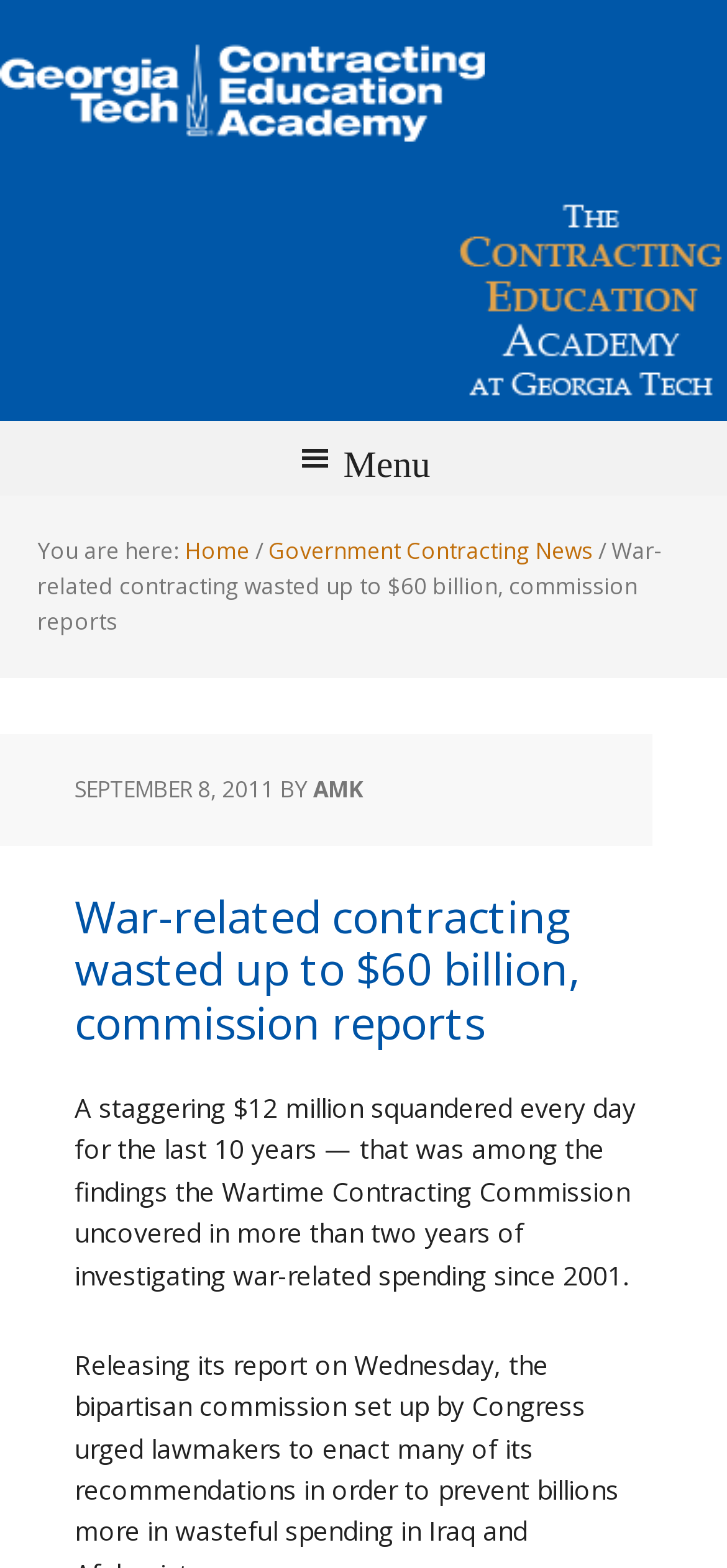What is the name of the academy?
Use the information from the image to give a detailed answer to the question.

The name of the academy can be found in the top-left corner of the webpage, where the logo and the text 'The Contracting Education Academy' are located.